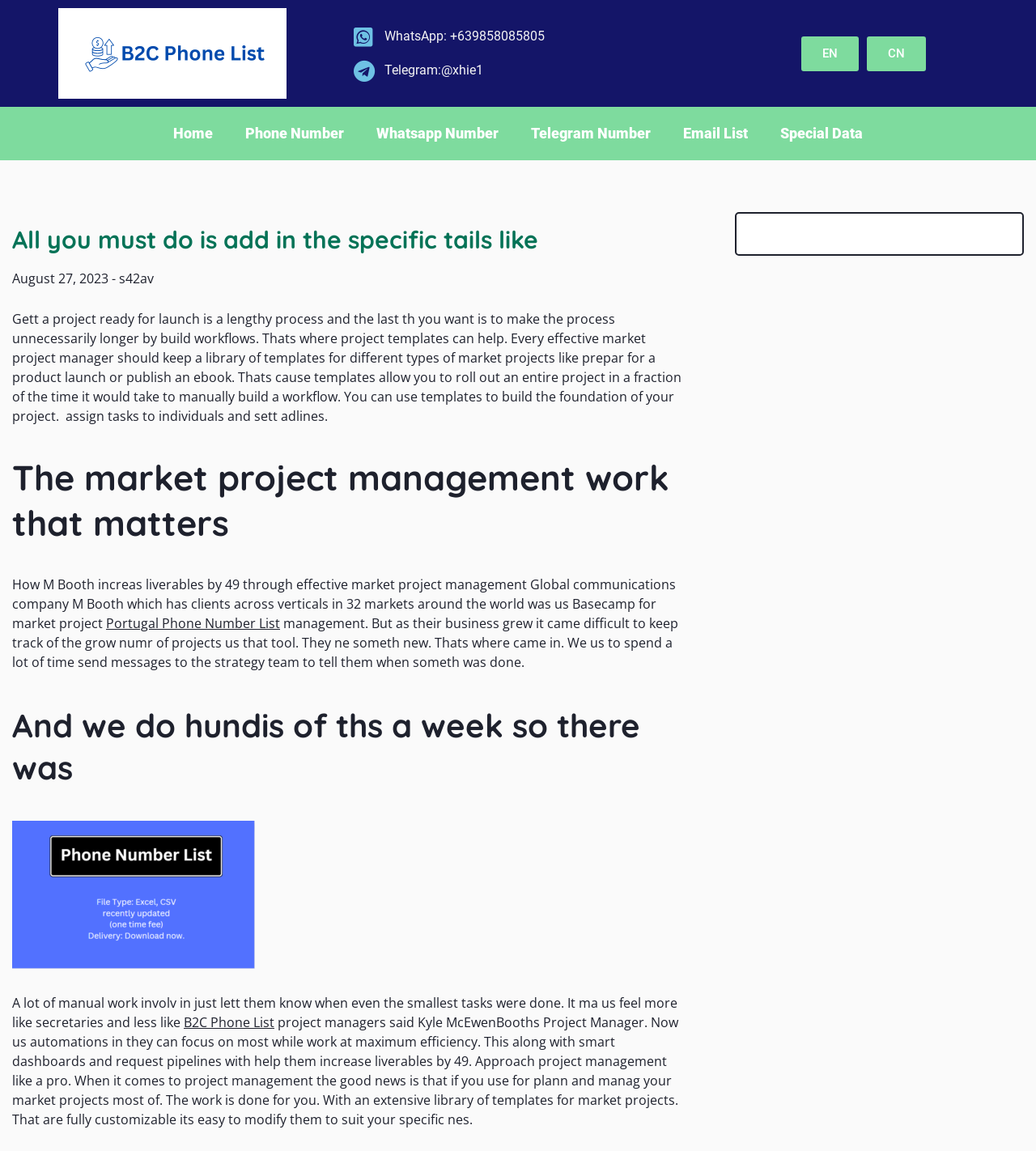What is the benefit of using automations?
Please provide a comprehensive answer based on the contents of the image.

According to the webpage, using automations can help project managers to focus on high-level work and increase efficiency, rather than spending time on manual tasks.